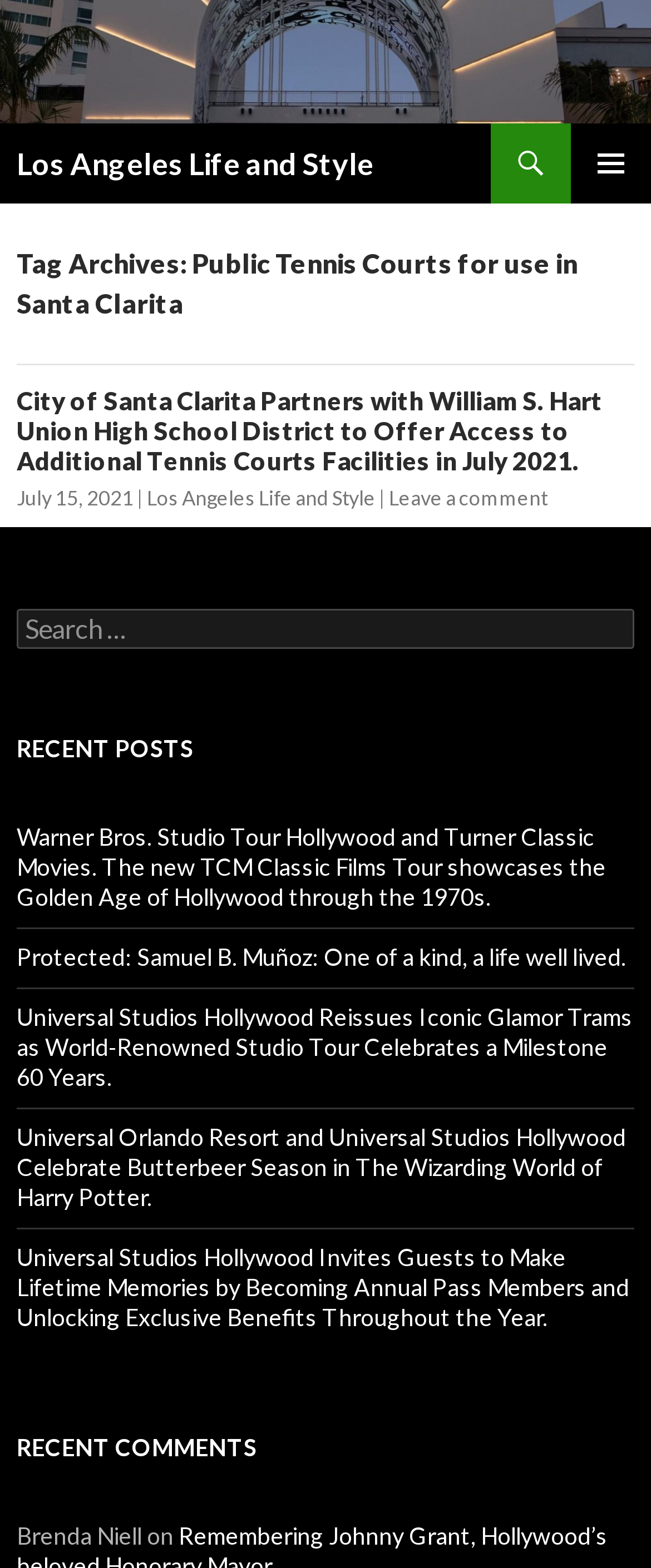Locate the bounding box coordinates of the clickable area needed to fulfill the instruction: "Search for something".

[0.026, 0.388, 0.974, 0.414]